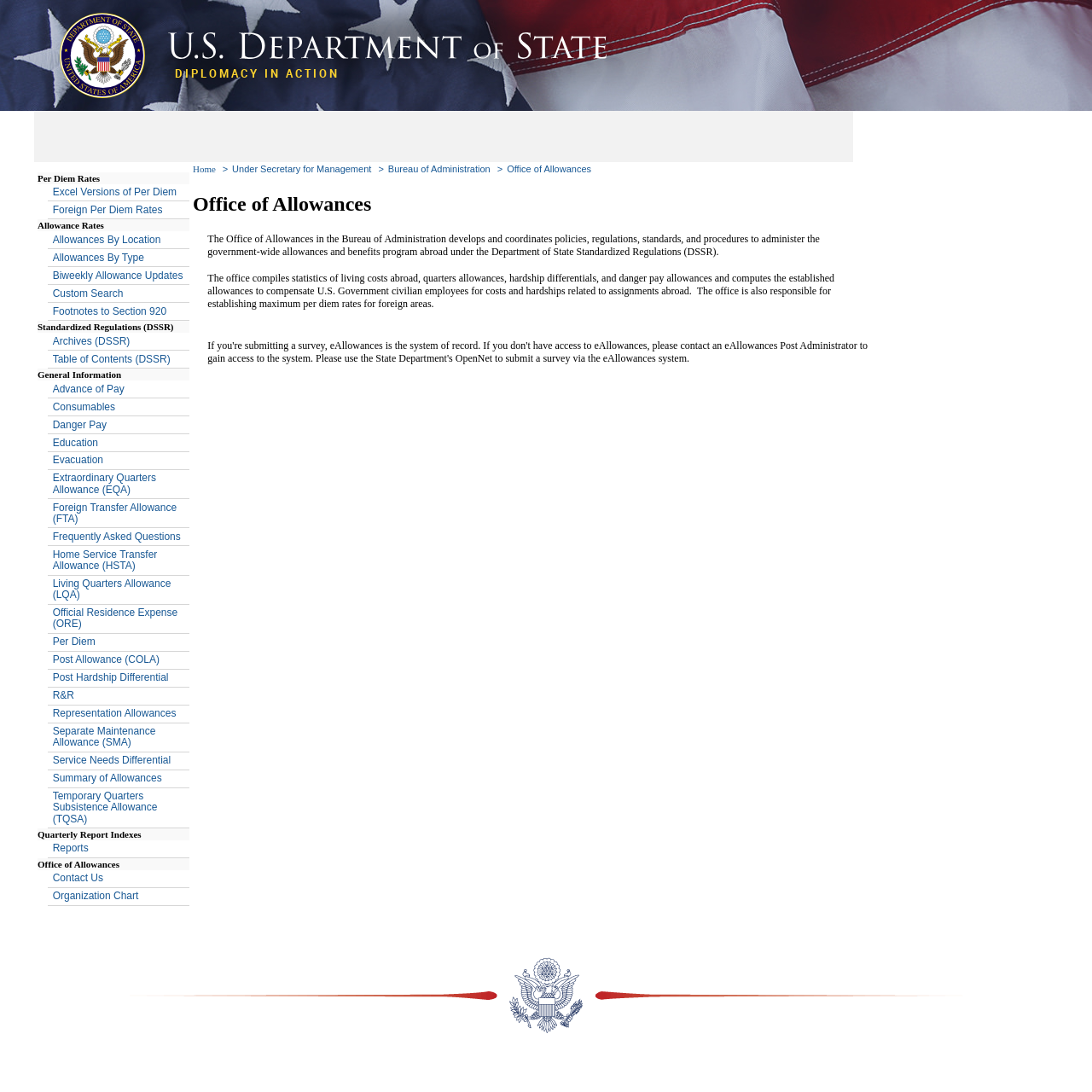Please specify the bounding box coordinates in the format (top-left x, top-left y, bottom-right x, bottom-right y), with all values as floating point numbers between 0 and 1. Identify the bounding box of the UI element described by: Temporary Quarters Subsistence Allowance (TQSA)

[0.044, 0.722, 0.173, 0.759]